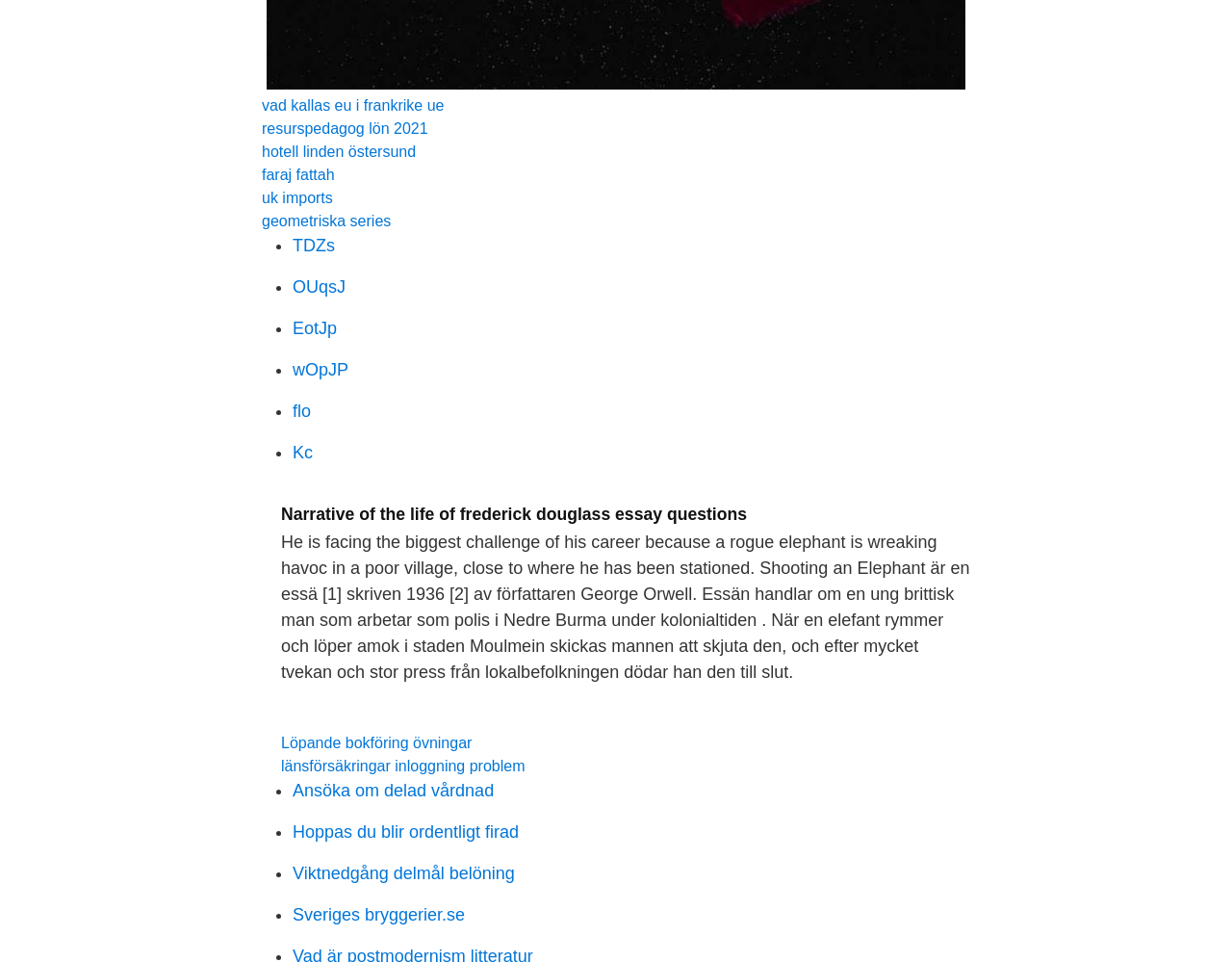What is the profession of the young man in the essay?
Provide a detailed answer to the question using information from the image.

The profession of the young man in the essay is a police officer. This information is obtained from the StaticText element with the text 'Essän handlar om en ung brittisk man som arbetar som polis i Nedre Burma under kolonialtiden.'